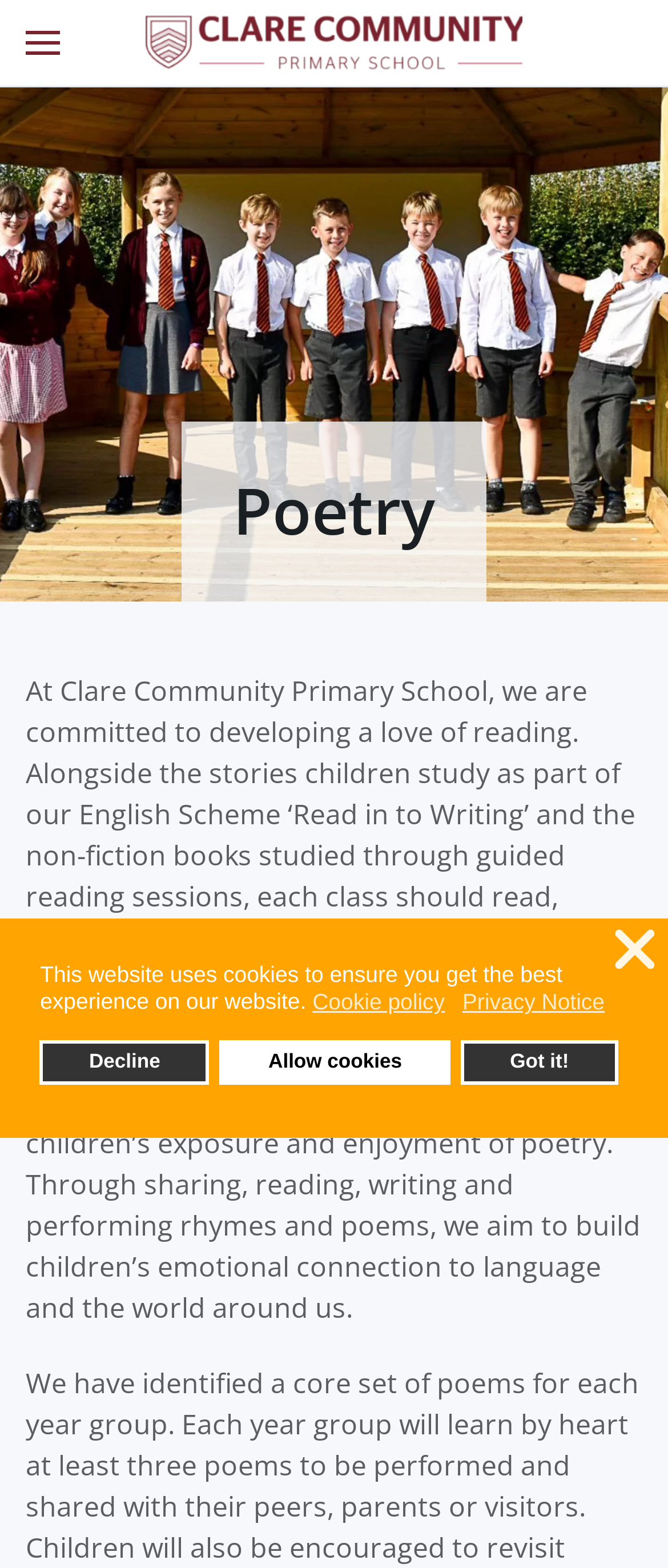Generate an in-depth caption that captures all aspects of the webpage.

The webpage is about Clare Community Primary School, with a focus on poetry. At the top of the page, there is a navigation menu with a button to open the menu and a link to go back to the home page. Below the navigation menu, there is a carousel section that takes up most of the width of the page.

On the top-right corner of the page, there is a cookie consent dialog with four buttons: "cookie policy", "privacy policy", "deny cookies", and "allow cookies". The dialog also has a "dismiss cookie message" button at the bottom-right corner.

Below the navigation menu and the cookie consent dialog, there is a link to skip to the main content. The main content starts with a long paragraph of text that describes the school's approach to teaching poetry. The text explains that the school aims to develop a love of reading in children and provides a detailed outline of how poetry is taught throughout the year.

There are no images on the page except for two small icons: one in the navigation menu and another in the cookie consent dialog. The overall layout of the page is simple and easy to navigate, with a clear focus on the school's poetry program.